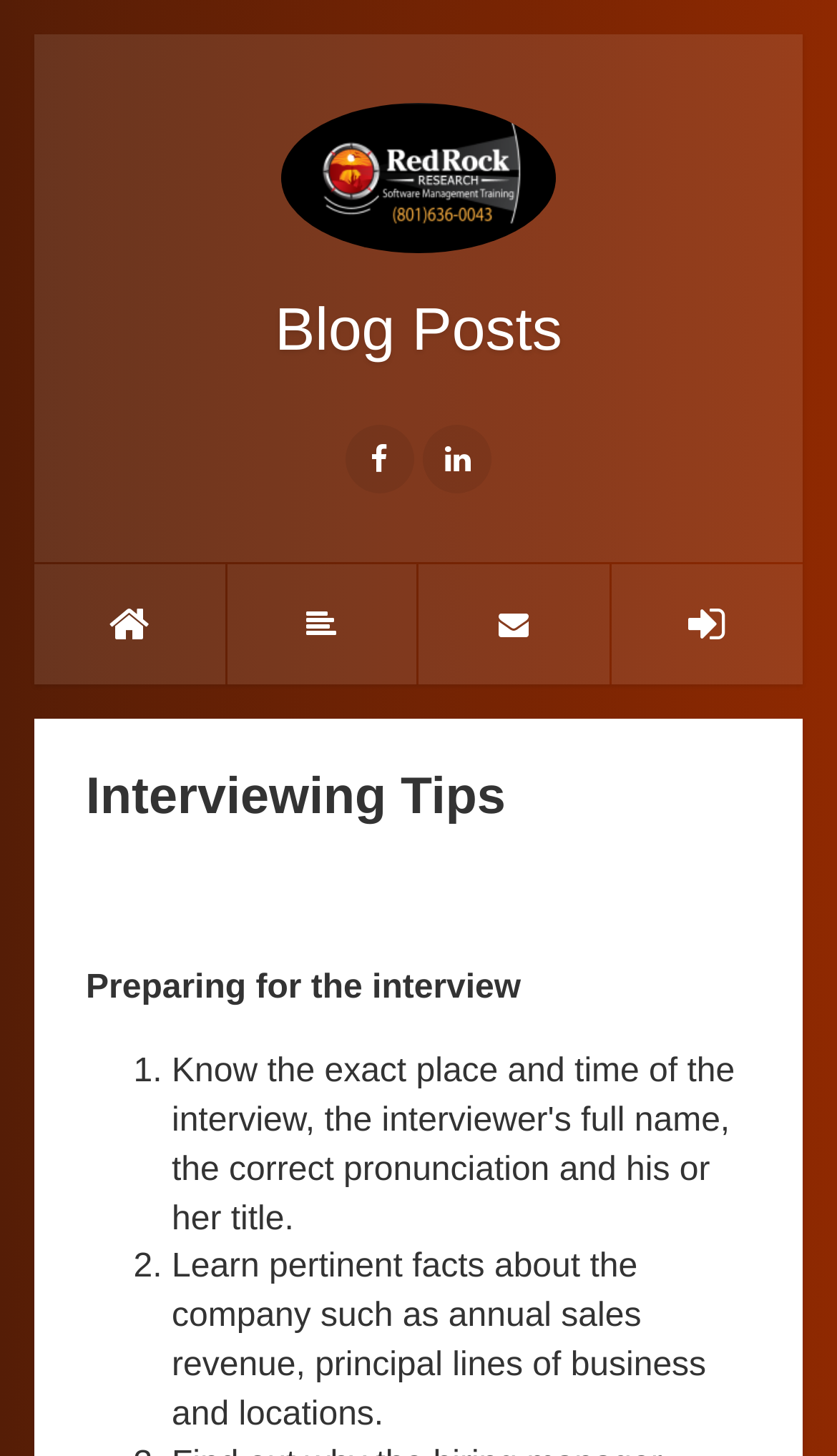Offer a thorough description of the webpage.

The webpage is about blog posts related to interviewing tips. At the top, there is a header section with a logo image and several links, including "Blog Posts" and various social media icons. Below the header, there is a main heading "Interviewing Tips" followed by a subheading with no text content. 

The main content of the webpage starts with a paragraph "Preparing for the interview" and is followed by a numbered list. The list has at least two items, with the first item describing the importance of learning pertinent facts about the company, such as annual sales revenue, principal lines of business, and locations. The list items are positioned to the right of the list markers, which are numbered from 1 onwards.